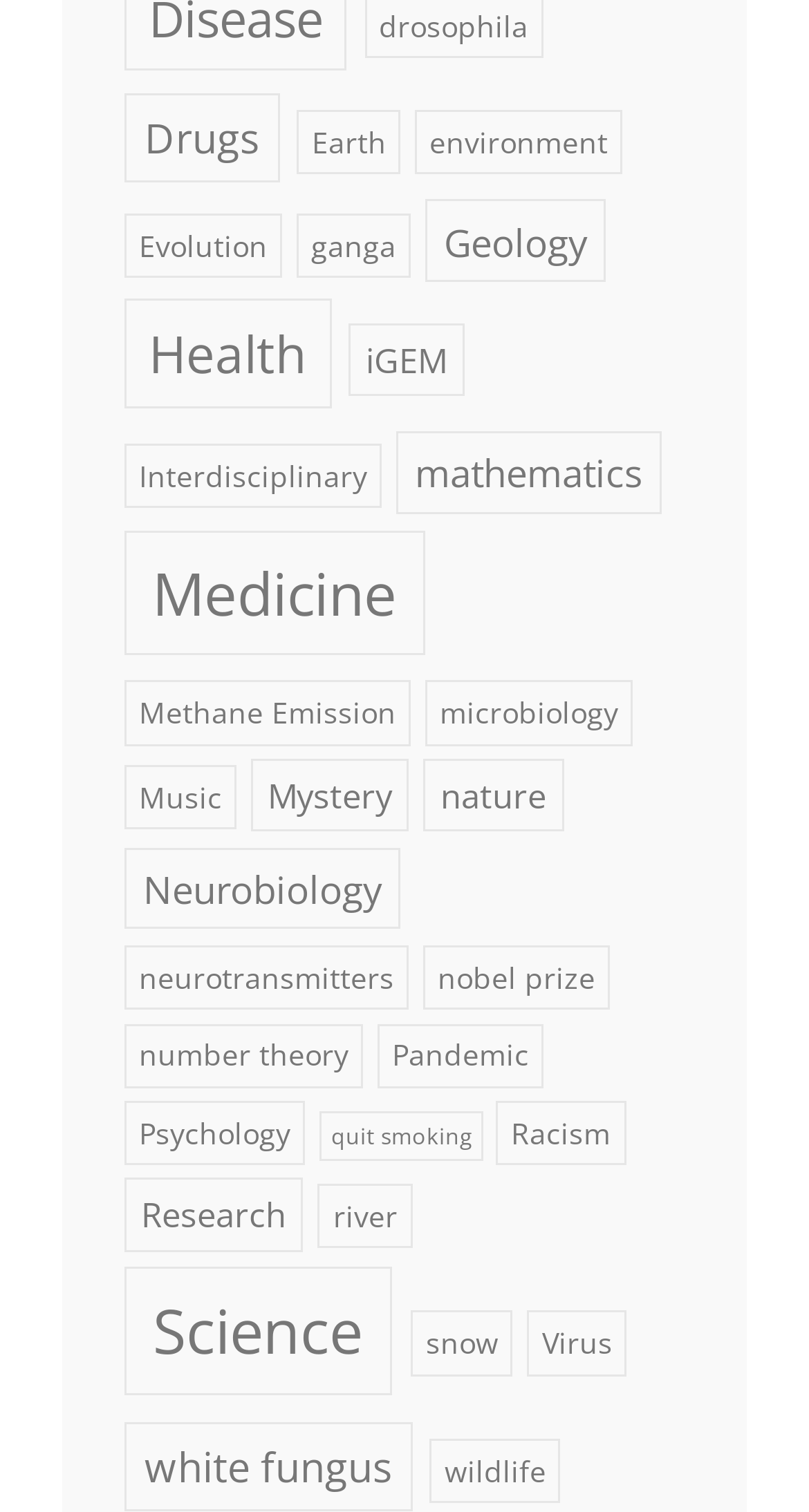Please determine the bounding box coordinates for the element that should be clicked to follow these instructions: "View Contact Us information".

None